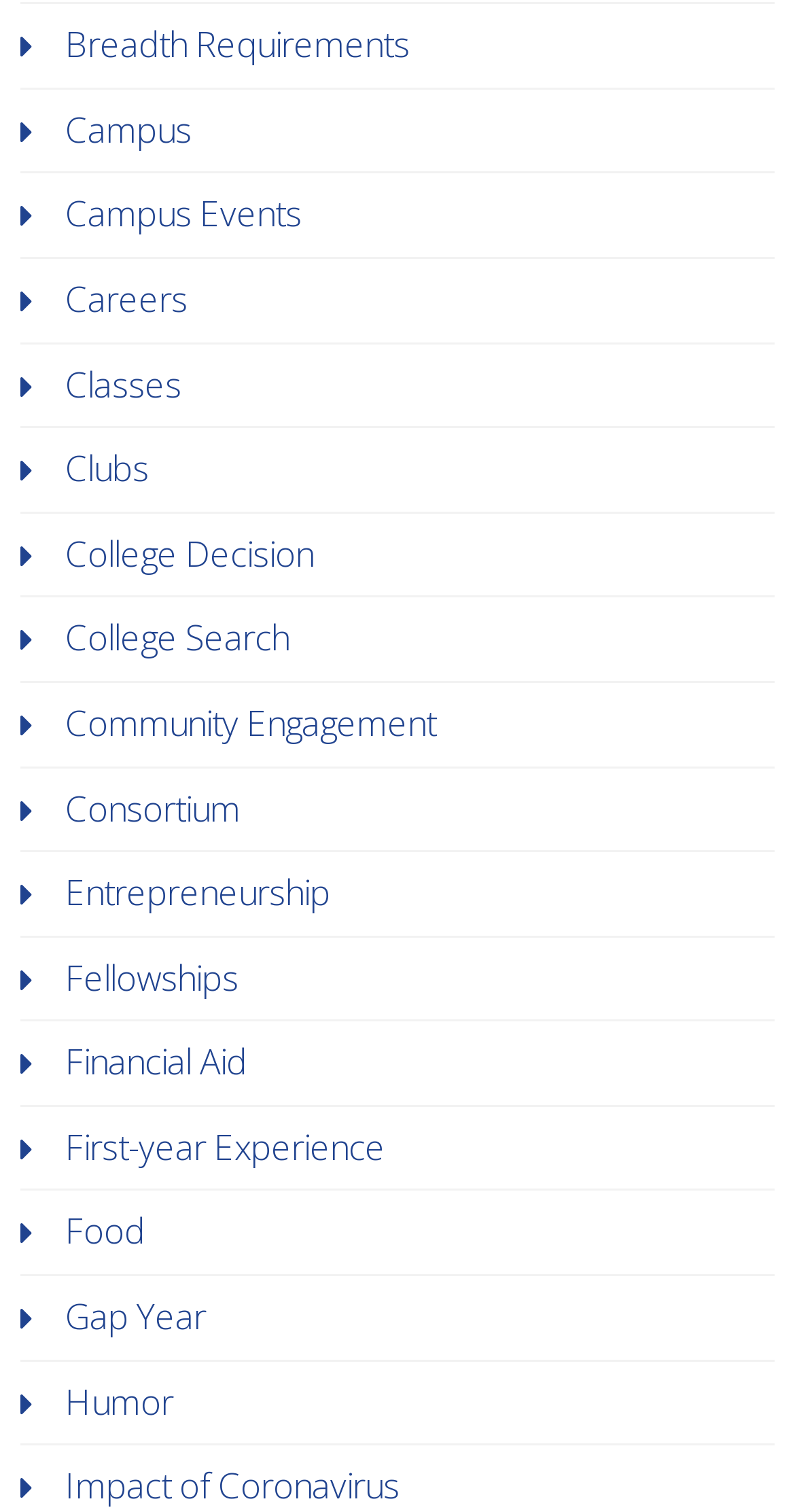Determine the bounding box coordinates of the clickable region to execute the instruction: "Check out Fellowships". The coordinates should be four float numbers between 0 and 1, denoted as [left, top, right, bottom].

[0.082, 0.631, 0.3, 0.662]